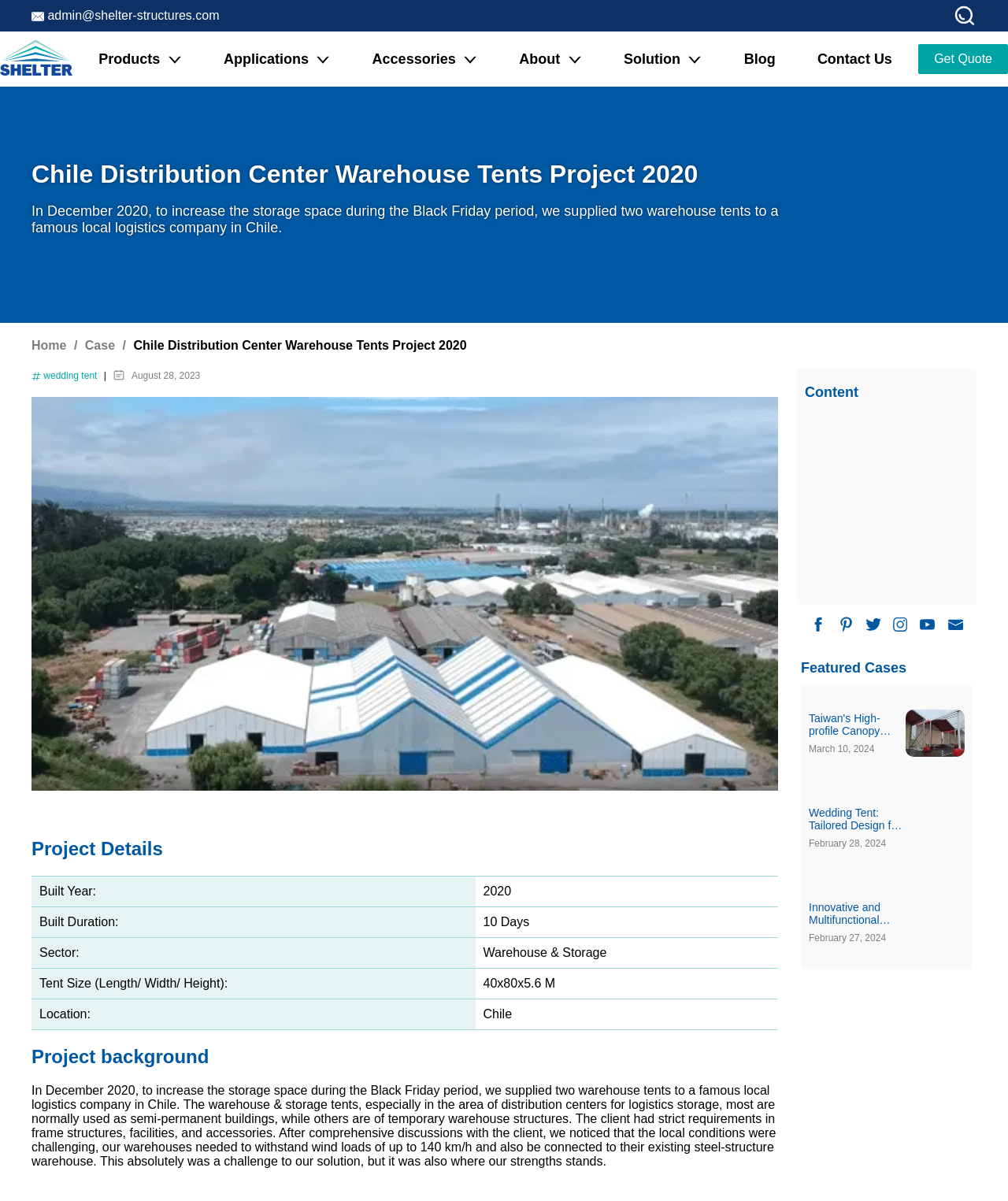Describe the entire webpage, focusing on both content and design.

This webpage is about Shelter Structures, a company that supplies warehouse tents and other structures. At the top left corner, there is a small image and a link to the admin email. On the top right corner, there is another small image. Below these elements, there is a navigation menu with links to "Products", "Applications", "Accessories", "About", "Solution", "Blog", and "Contact Us". Each of these links has a small image next to it.

The main content of the page is about a project where Shelter Structures supplied warehouse tents to a logistics company in Chile. There is a heading that reads "Chile Distribution Center Warehouse Tents Project 2020" followed by a paragraph of text that describes the project. Below this, there are links to "Home", "Case", and a breadcrumb trail that shows the current page.

On the left side of the page, there is a list of links to different types of products, including "Clear Span", "Atruim Tent", "Two Story Tent", and others. Each of these links has a small image next to it. Below these links, there are more links to "Storage Tent", "Wedding Tent", "Party Tent", and others, again with small images next to each link.

At the bottom of the page, there is a call-to-action button that reads "Get Quote".